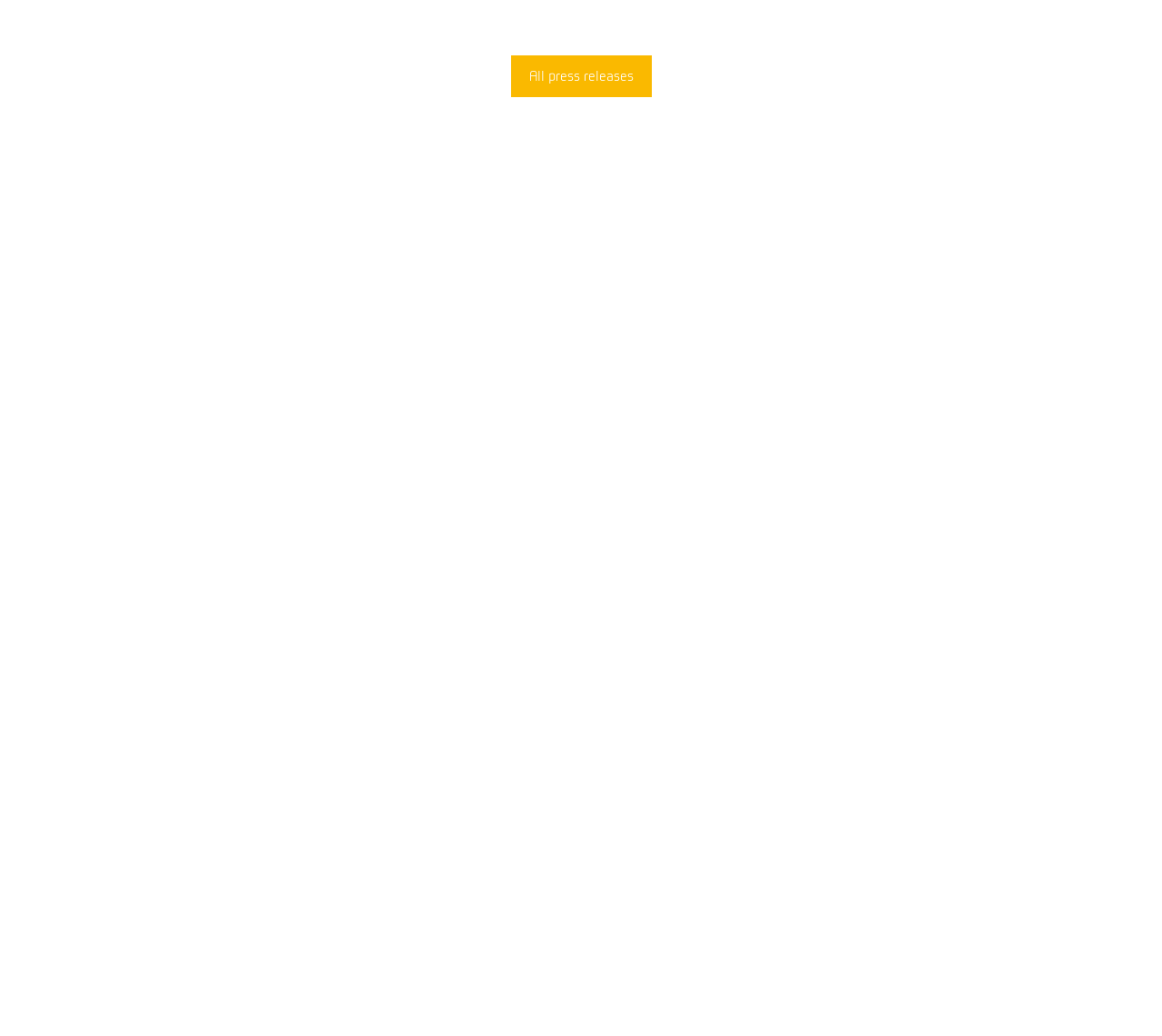Using the information in the image, could you please answer the following question in detail:
What is the email address for USA?

The email address for USA can be found in the link 'info.na@goldbecksolar.com' which is located below the address '718 University Avenue, Suite 210, Los Gatos, CA, 95032, USA'.